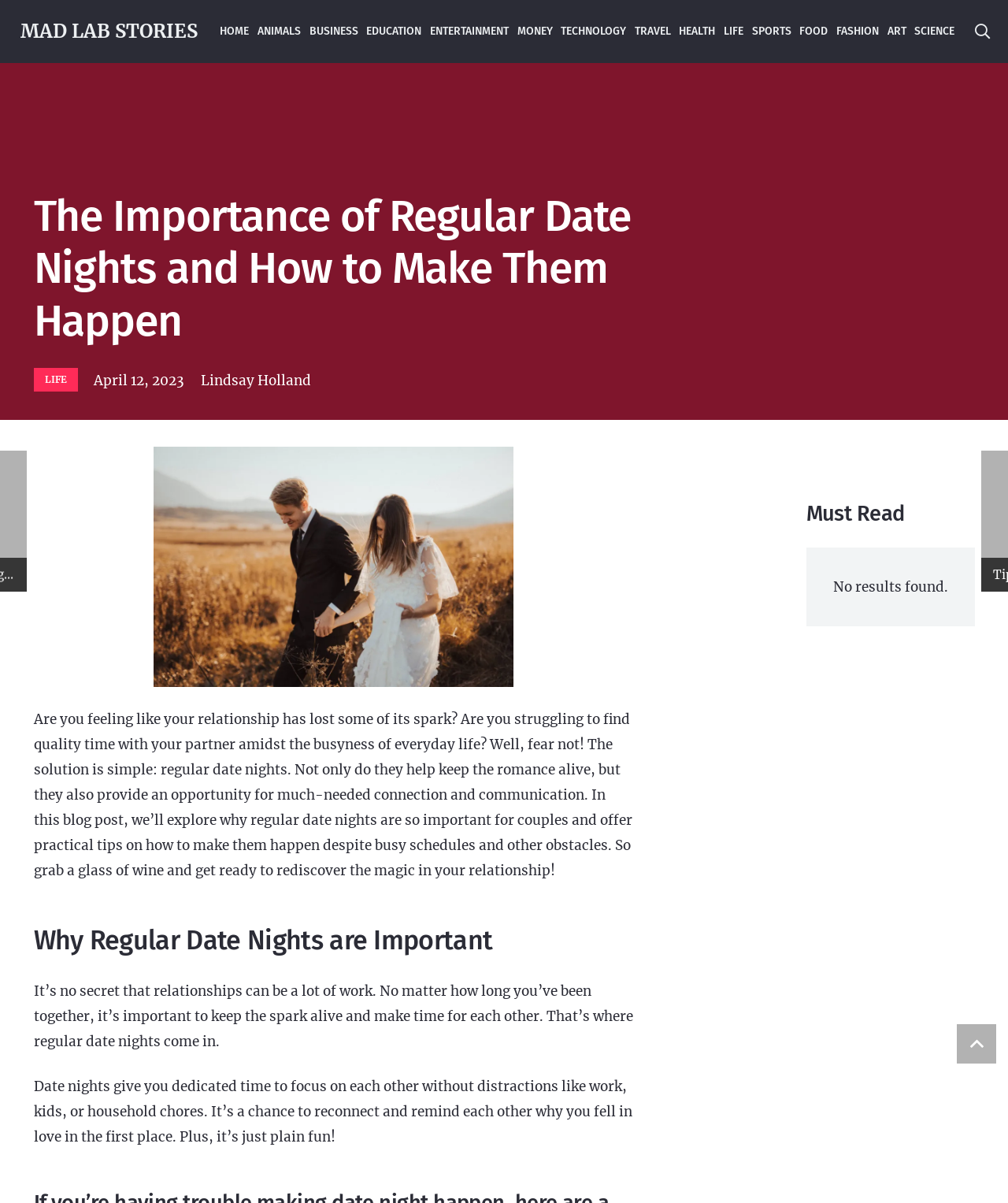Can you find the bounding box coordinates of the area I should click to execute the following instruction: "Check the date of the event"?

None